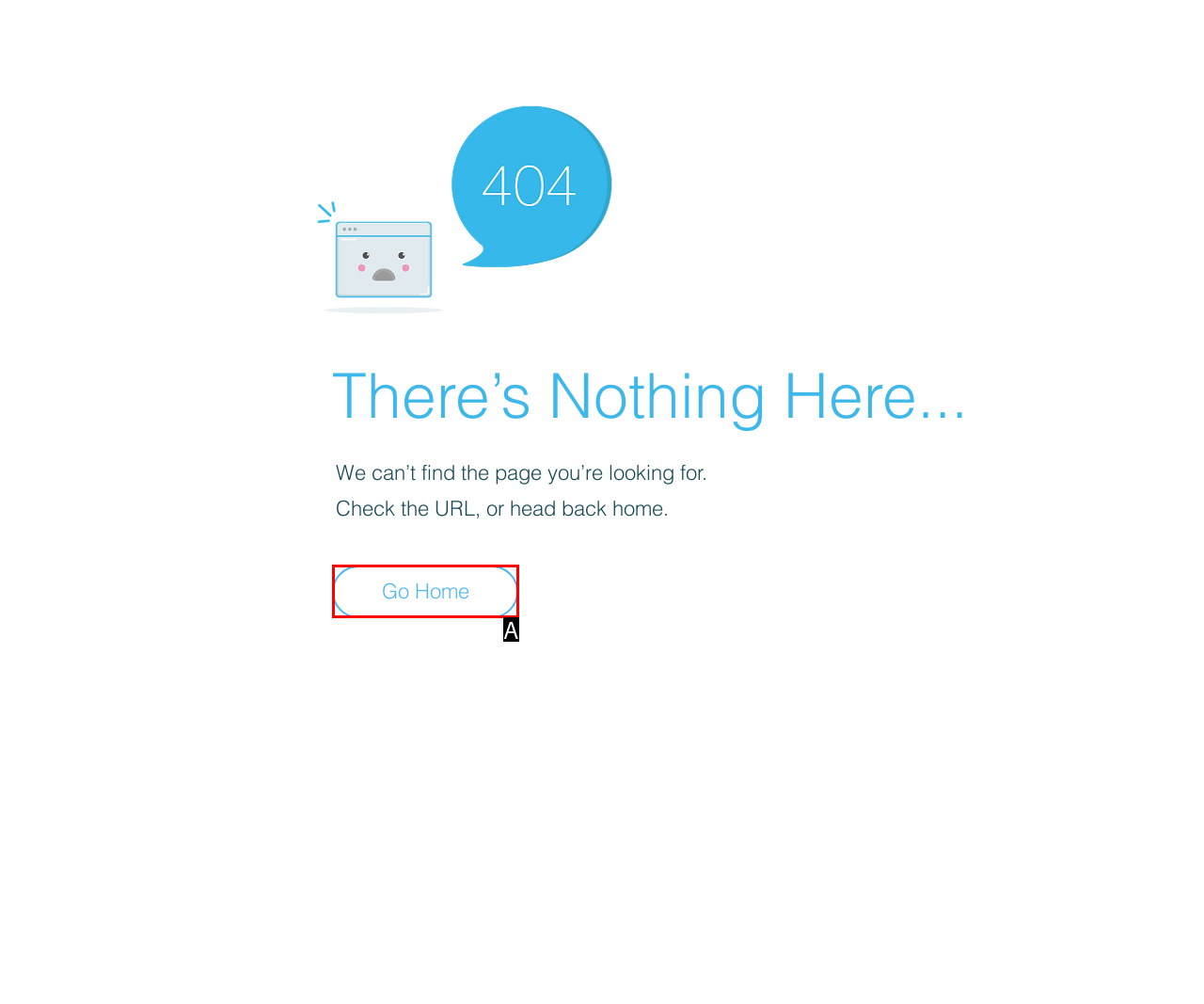Choose the HTML element that best fits the description: Go Home. Answer with the option's letter directly.

A